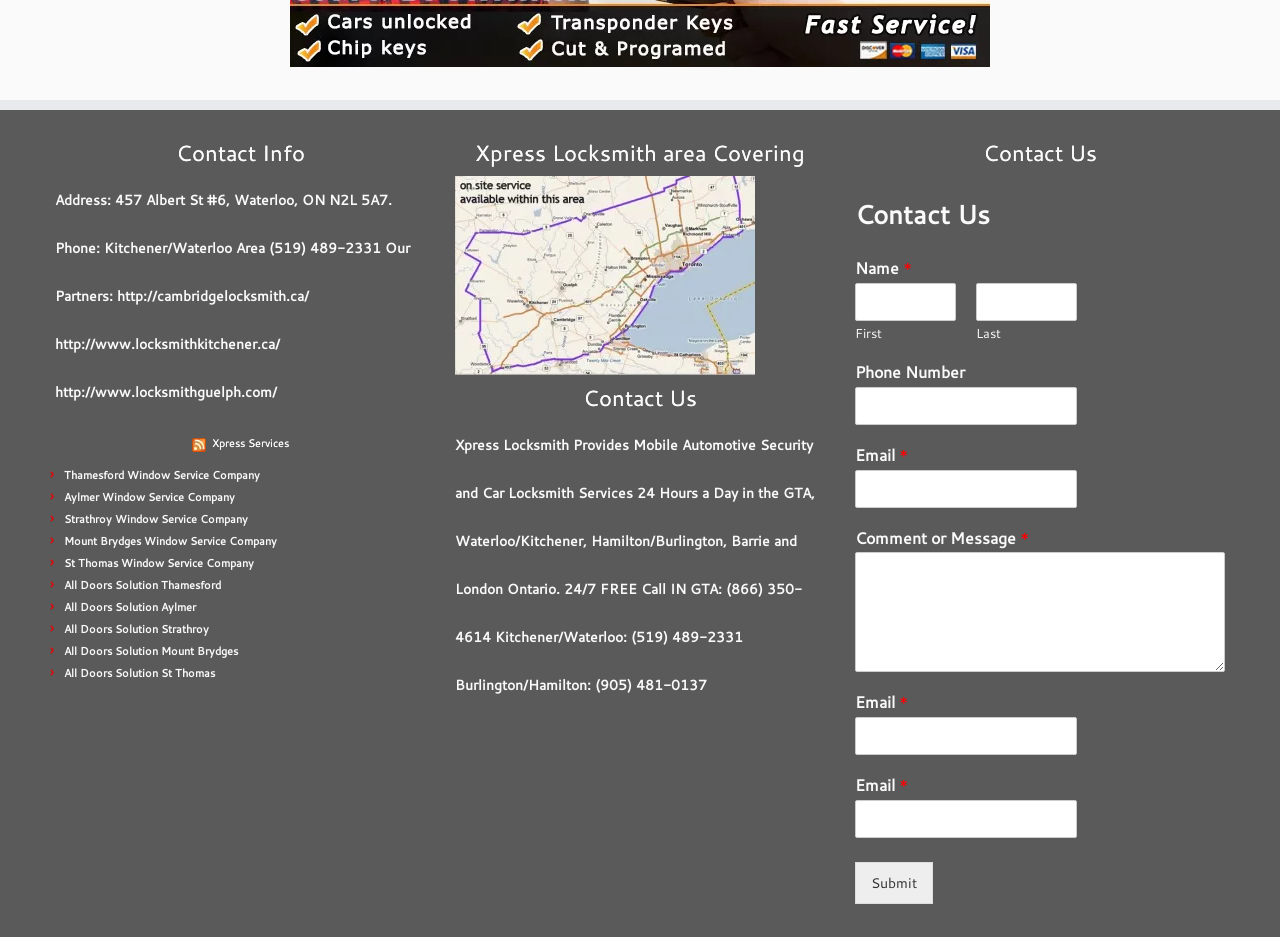What is the address of Xpress Locksmith?
Look at the image and provide a detailed response to the question.

I found the address by looking at the StaticText element with the OCR text 'Address: 457 Albert St #6, Waterloo, ON N2L 5A7. Phone: Kitchener/Waterloo Area (519) 489-2331 Our Partners: http://cambridgelocksmith.ca/ http://www.locksmithkitchener.ca/ http://www.locksmithguelph.com/' which is a child element of the complementary element.